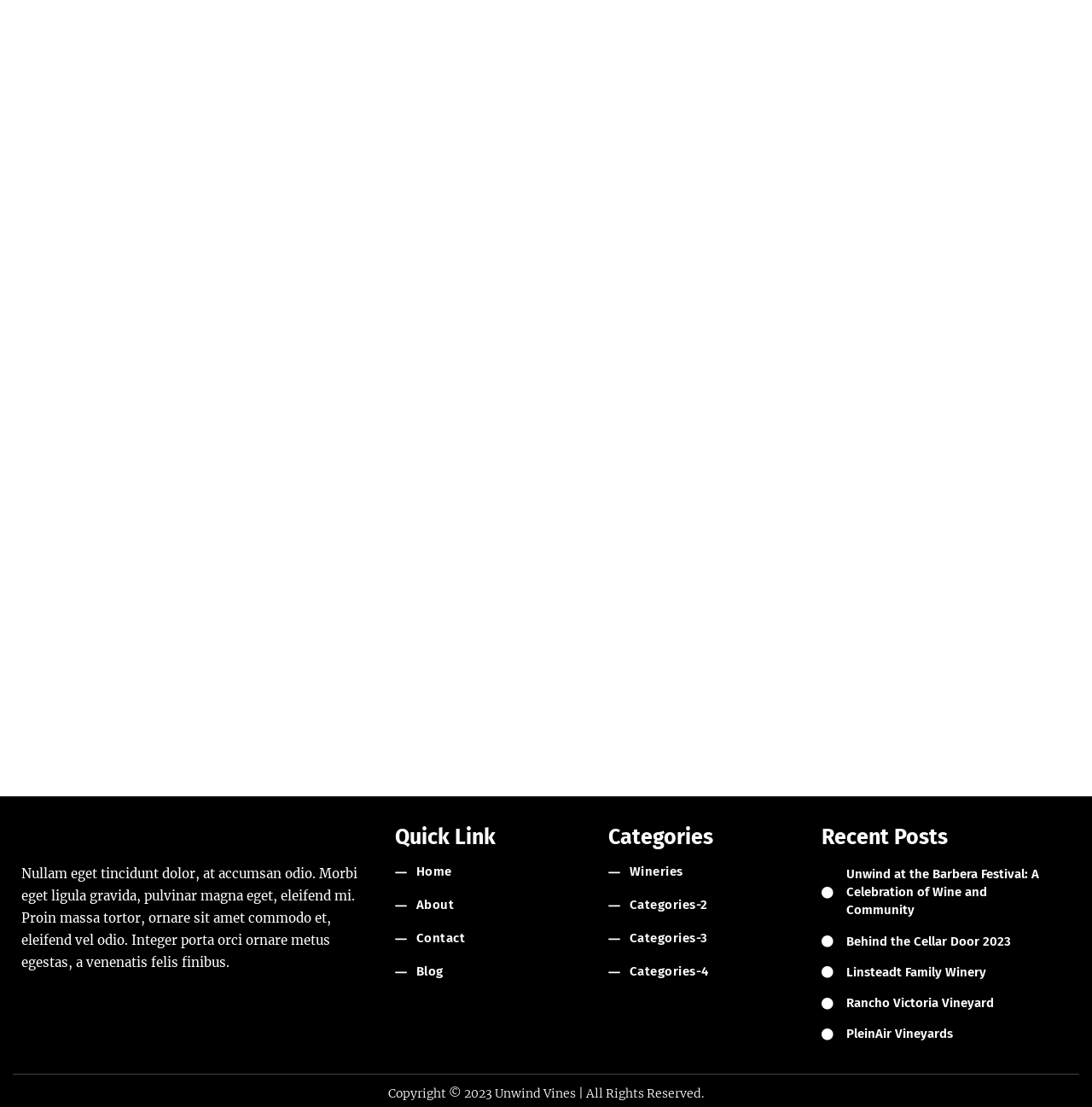How many categories are listed?
Look at the image and answer with only one word or phrase.

4